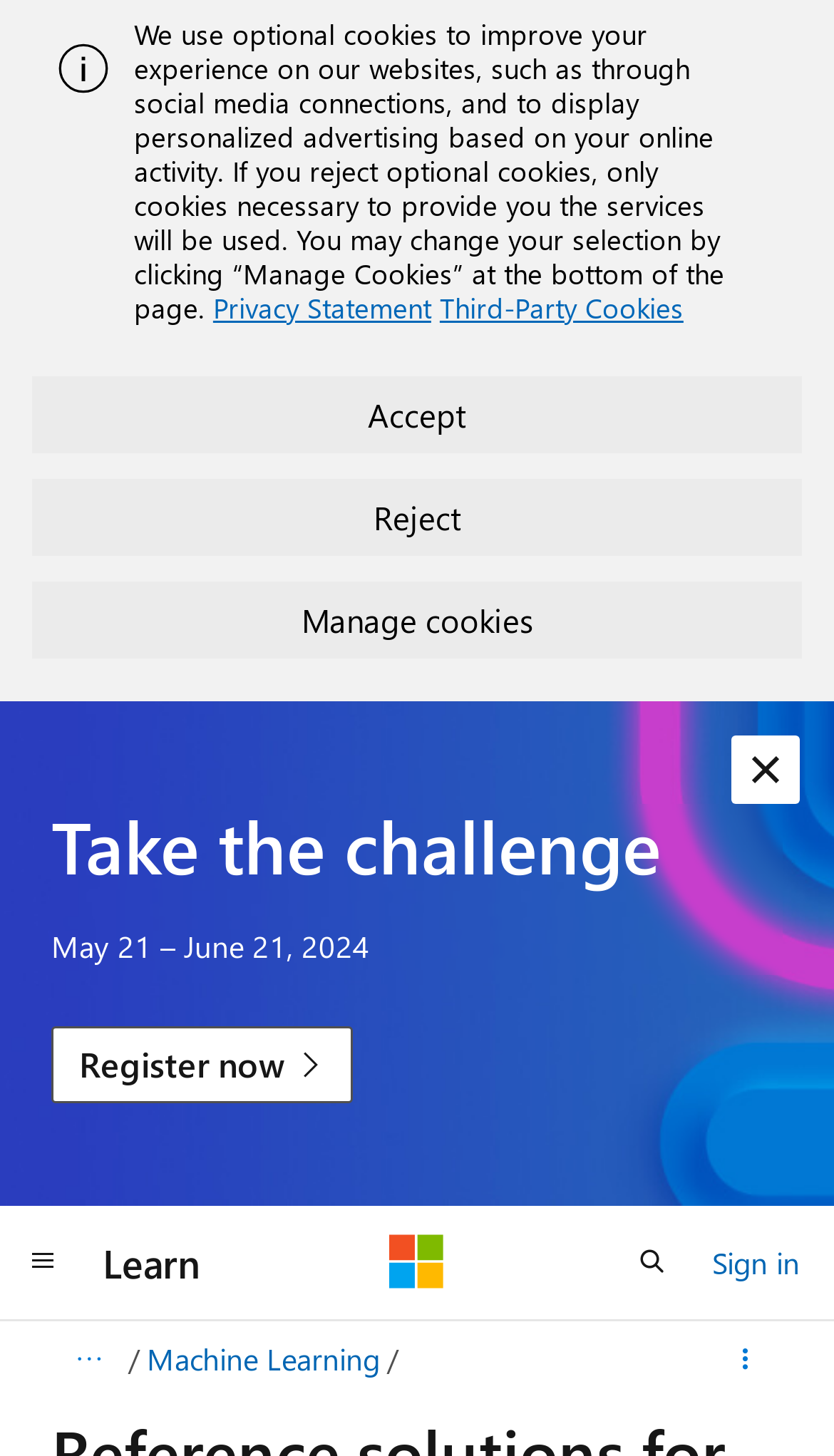Please identify the bounding box coordinates of the element I should click to complete this instruction: 'Go to Learn'. The coordinates should be given as four float numbers between 0 and 1, like this: [left, top, right, bottom].

[0.103, 0.839, 0.262, 0.894]